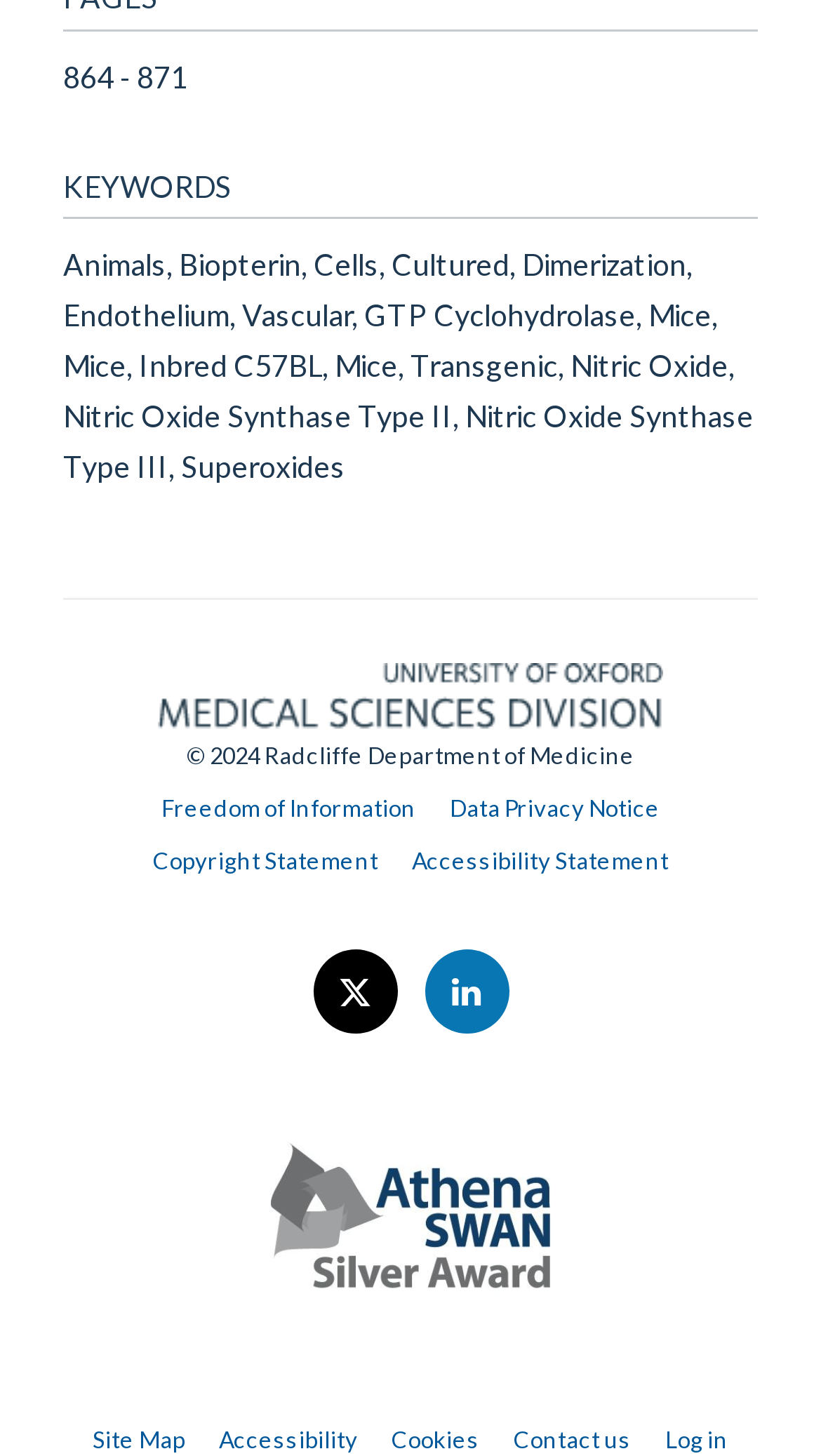Identify the bounding box coordinates of the region I need to click to complete this instruction: "Click on Medical Sciences Division, Oxford".

[0.077, 0.441, 0.923, 0.502]